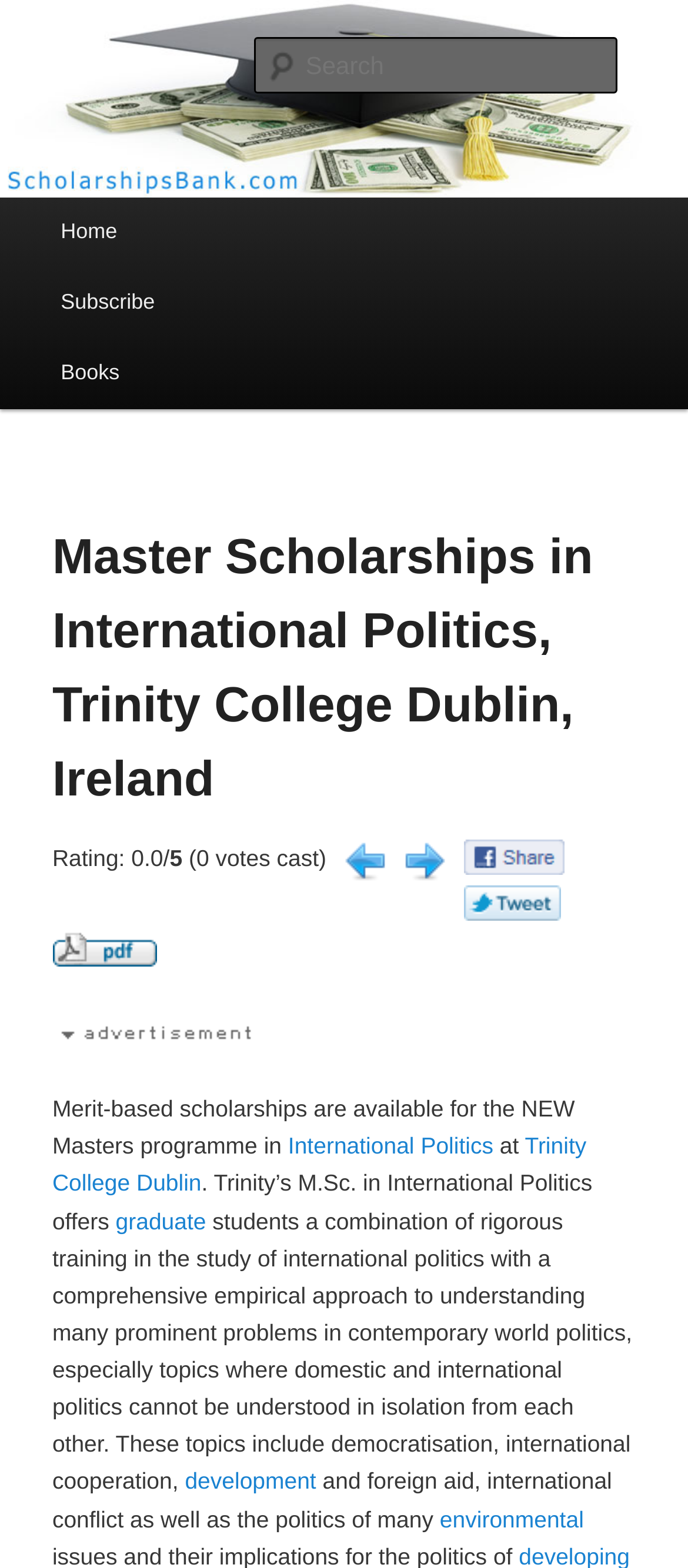Please examine the image and answer the question with a detailed explanation:
What is the name of the college offering the scholarship?

I found the answer by looking at the text in the webpage, specifically the sentence 'Merit-based scholarships are available for the NEW Masters programme in International Politics at Trinity College Dublin.'